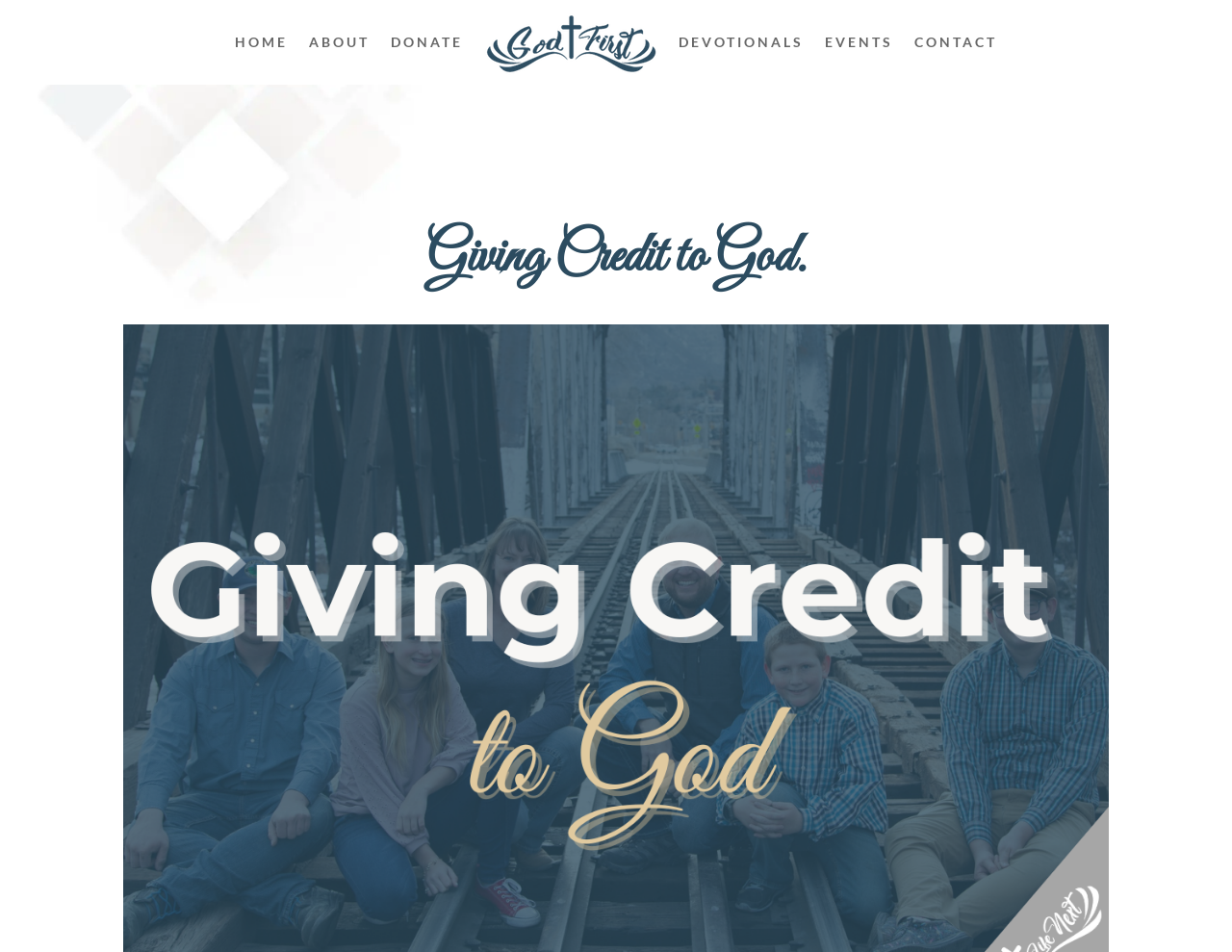Answer in one word or a short phrase: 
How many navigation links are there?

6